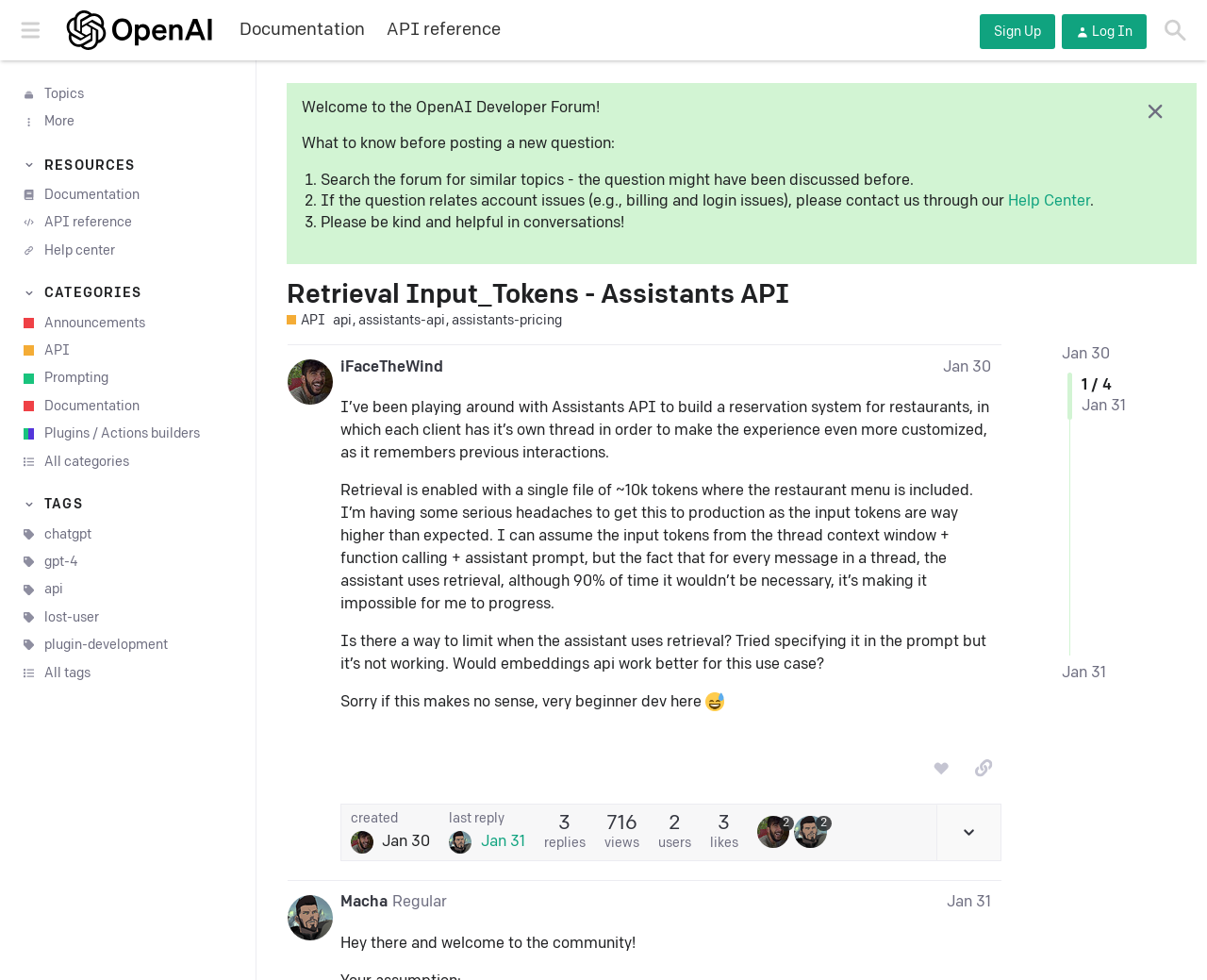Identify the bounding box coordinates of the area that should be clicked in order to complete the given instruction: "Click on the 'Sign Up' button". The bounding box coordinates should be four float numbers between 0 and 1, i.e., [left, top, right, bottom].

[0.812, 0.015, 0.874, 0.05]